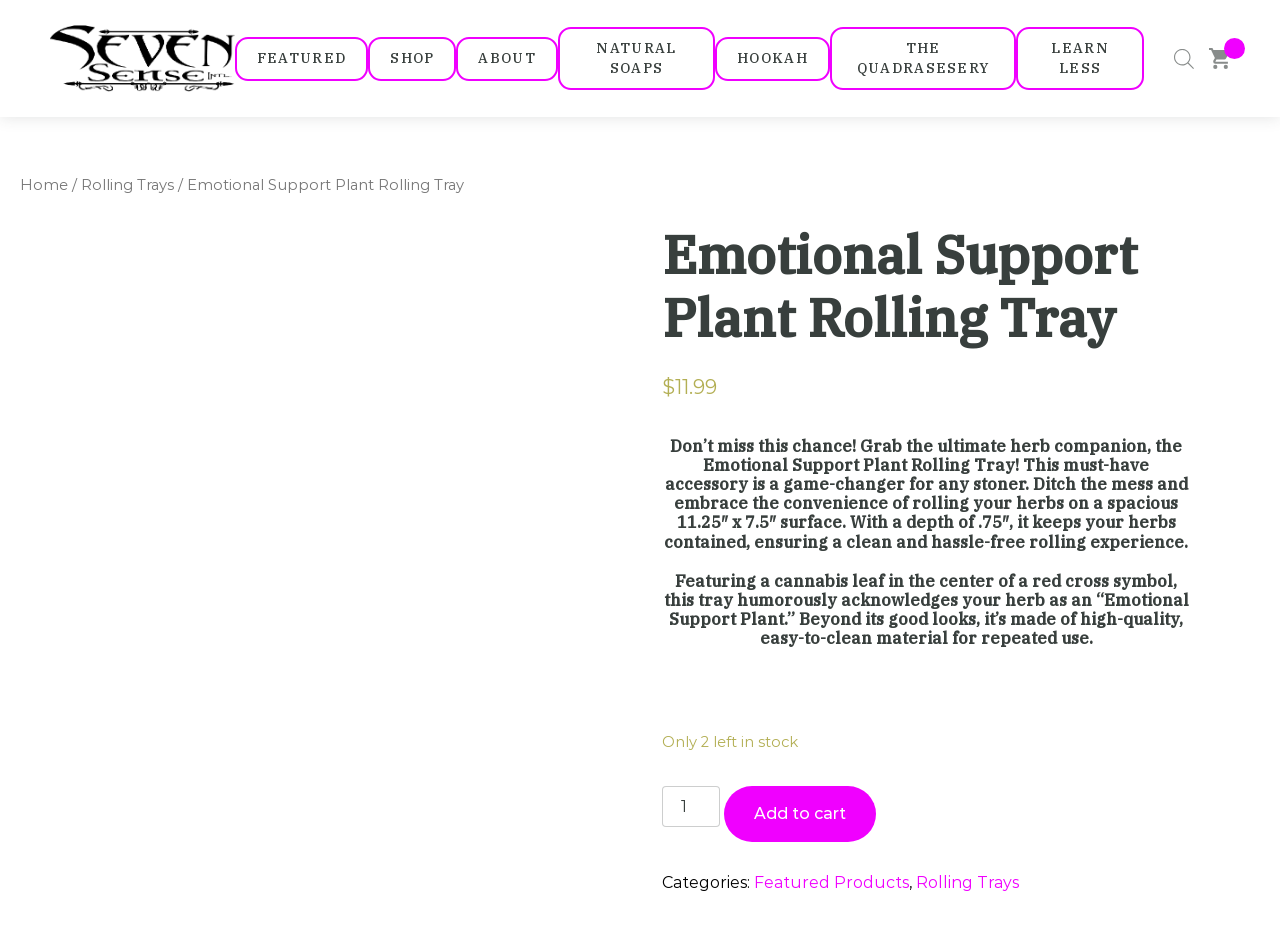Please specify the bounding box coordinates of the clickable region to carry out the following instruction: "Leave a comment on the article". The coordinates should be four float numbers between 0 and 1, in the format [left, top, right, bottom].

None